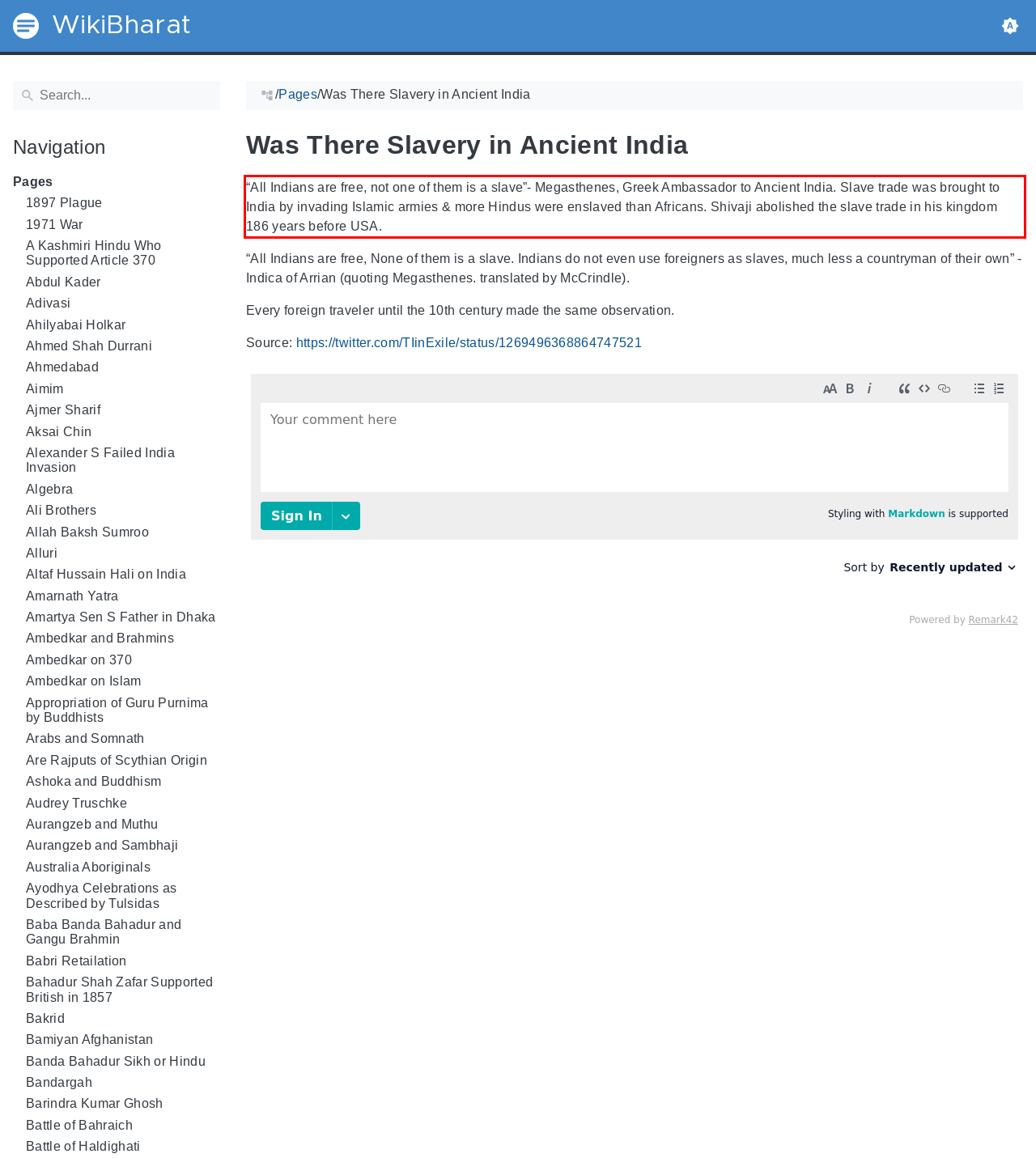Examine the webpage screenshot and use OCR to obtain the text inside the red bounding box.

“All Indians are free, not one of them is a slave”- Megasthenes, Greek Ambassador to Ancient India. Slave trade was brought to India by invading Islamic armies & more Hindus were enslaved than Africans. Shivaji abolished the slave trade in his kingdom 186 years before USA.